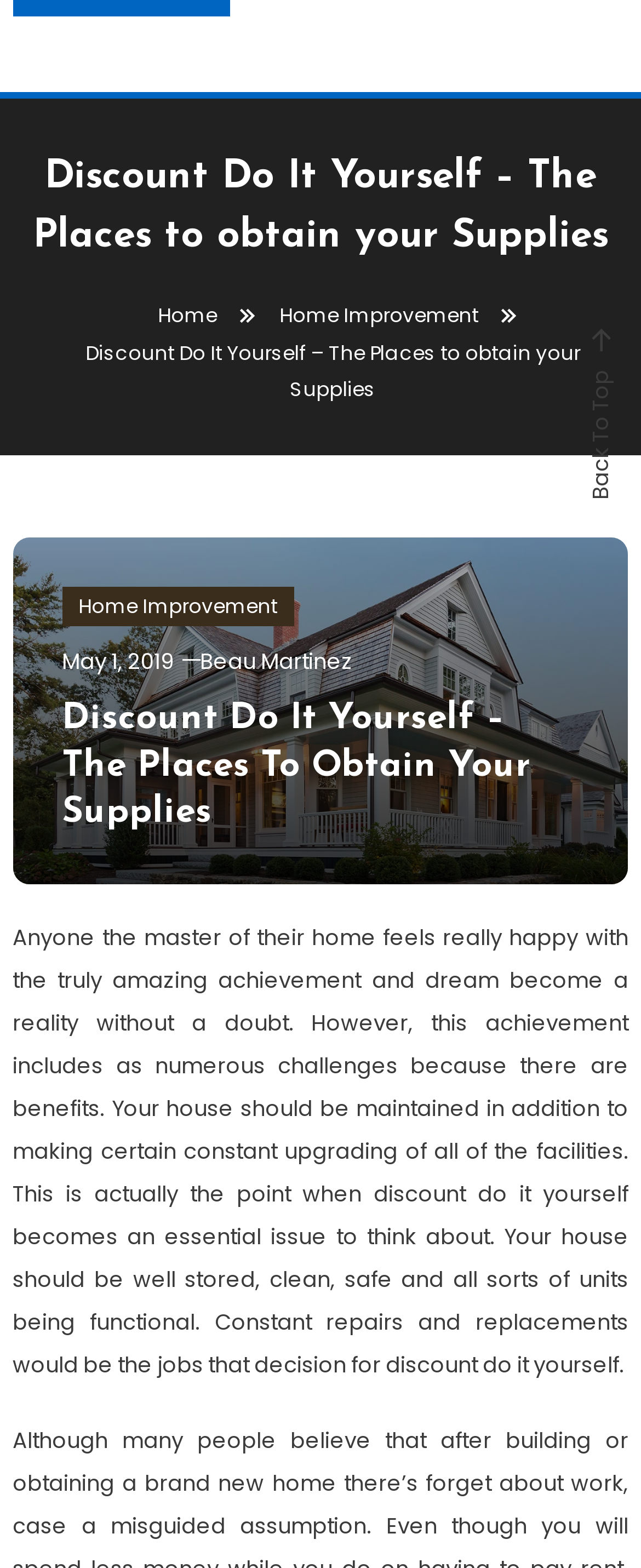Given the element description "Home Improvement", identify the bounding box of the corresponding UI element.

[0.436, 0.191, 0.746, 0.209]